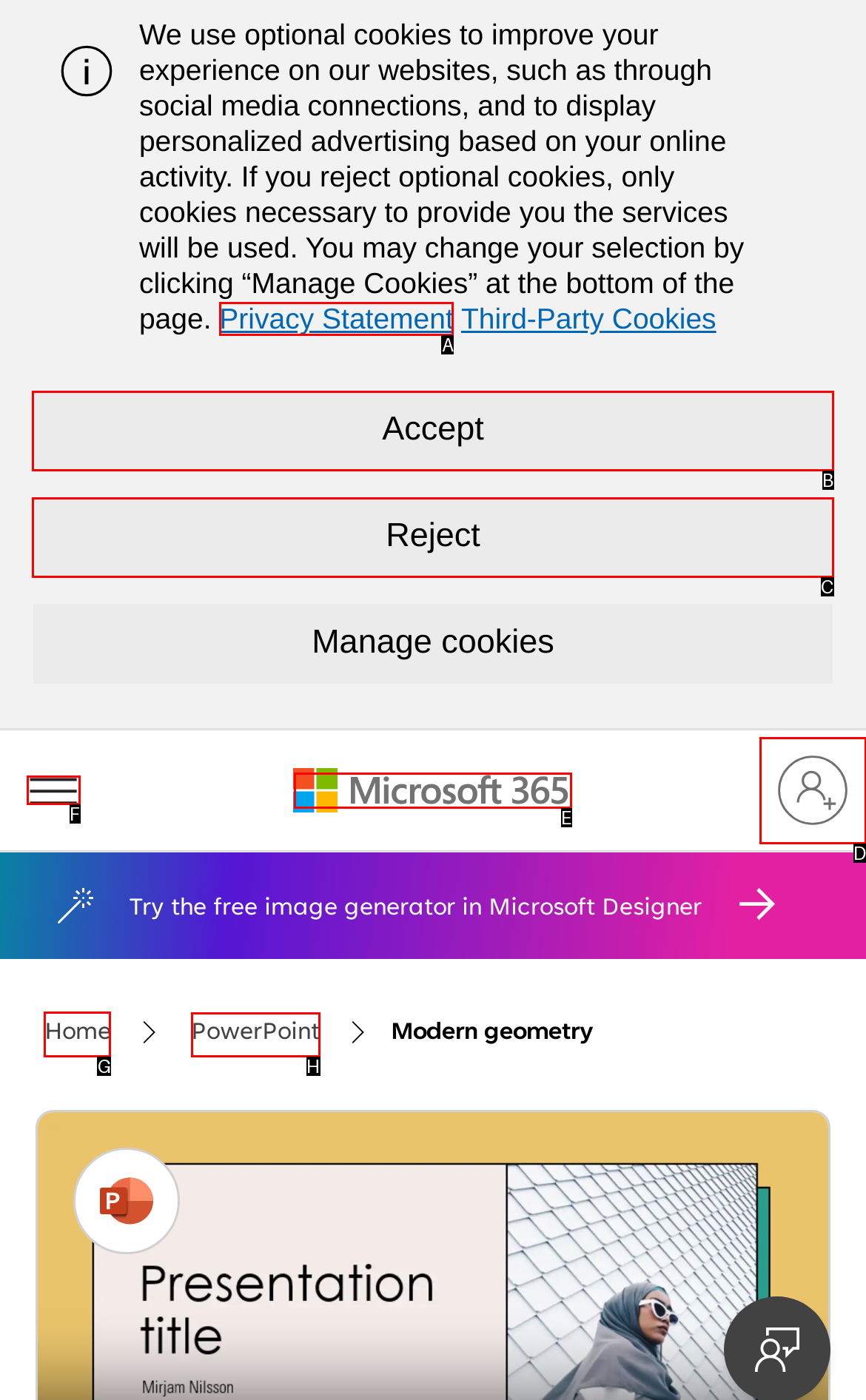Determine the HTML element to be clicked to complete the task: Go to the home page. Answer by giving the letter of the selected option.

G